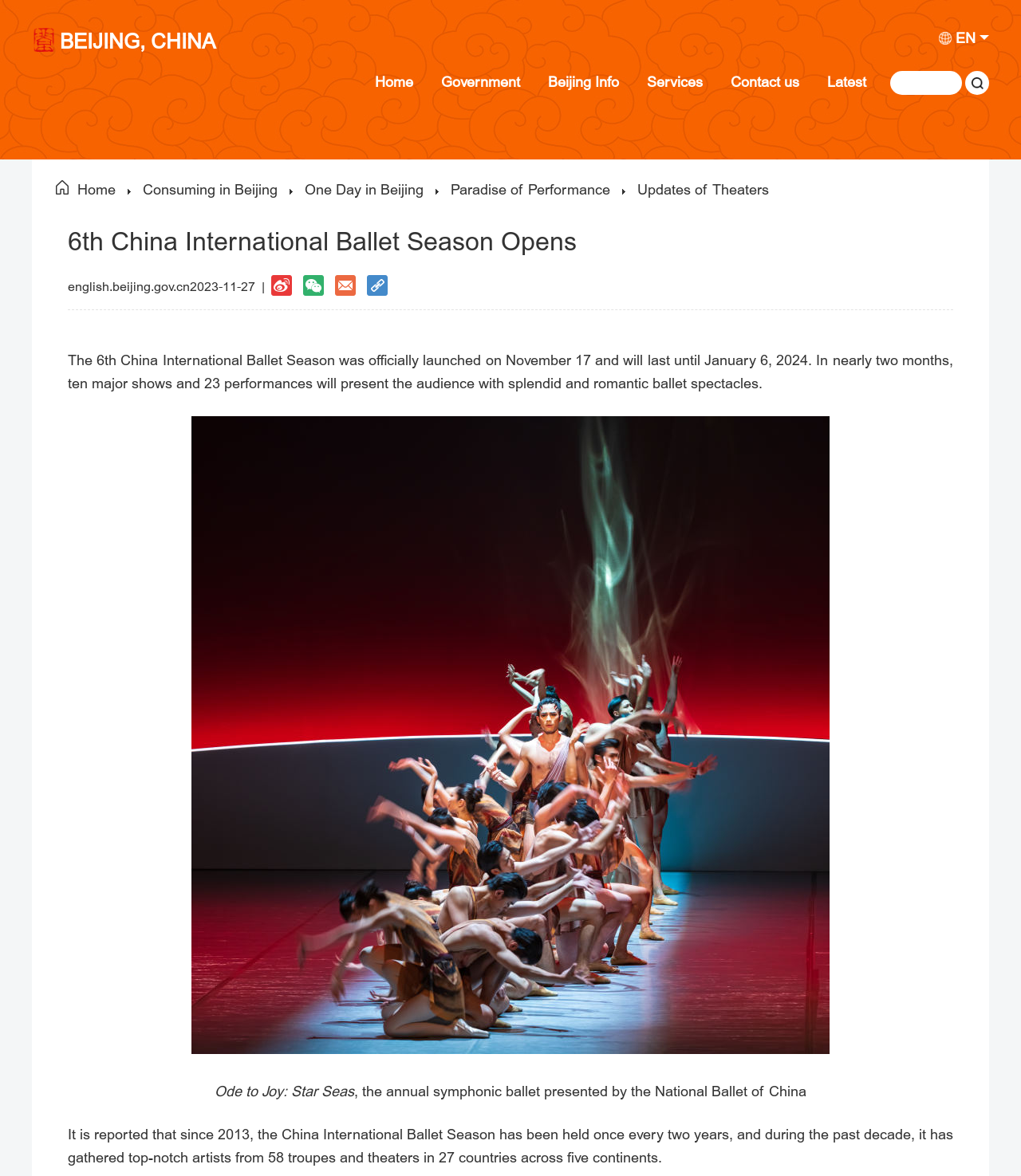Identify the bounding box coordinates of the clickable region required to complete the instruction: "Click on 'Home'". The coordinates should be given as four float numbers within the range of 0 and 1, i.e., [left, top, right, bottom].

[0.367, 0.062, 0.405, 0.078]